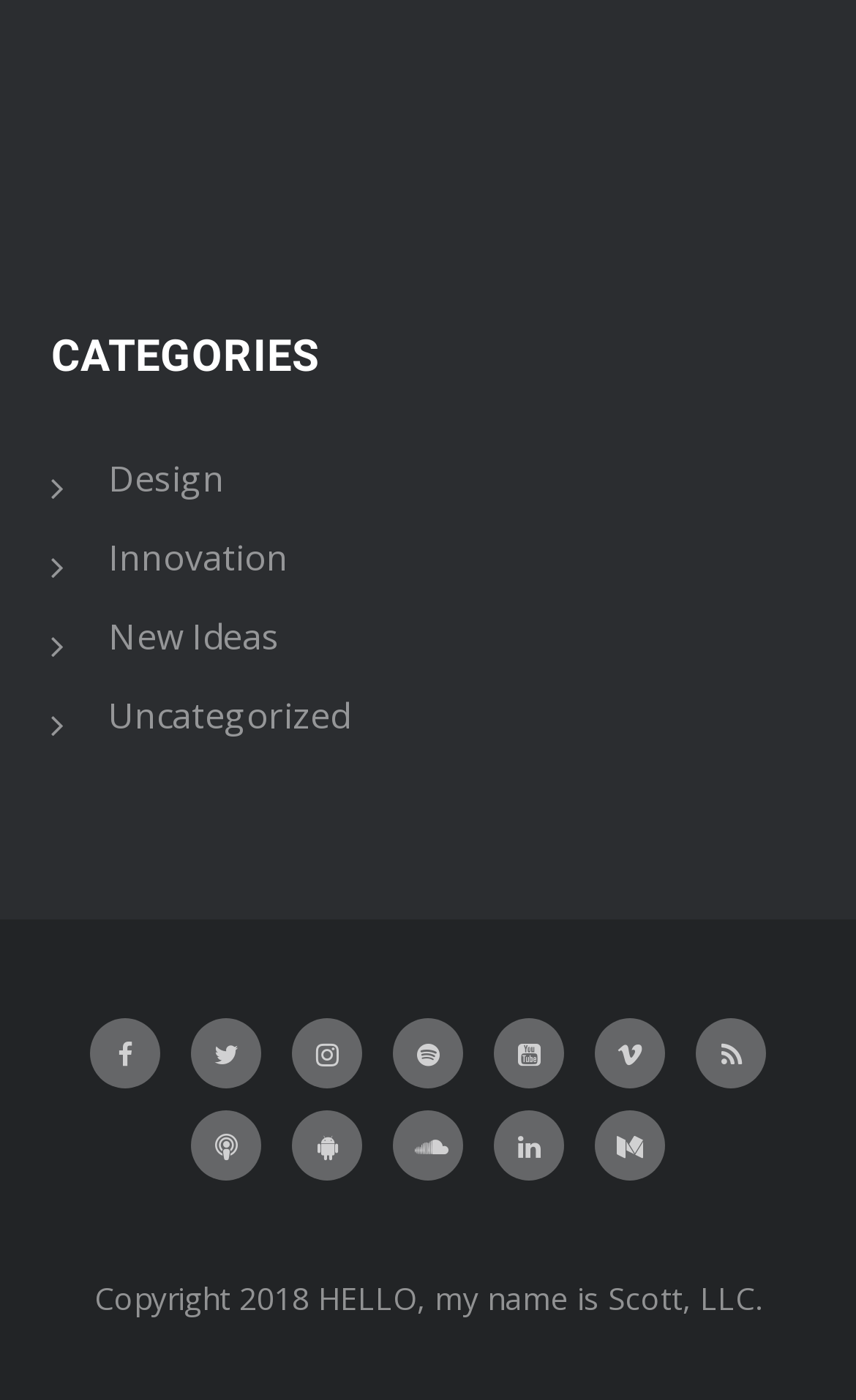How many categories are there?
Examine the image and provide an in-depth answer to the question.

There are 4 categories listed at the top of the webpage, namely 'Design', 'Innovation', 'New Ideas', and 'Uncategorized'. These categories are represented by link elements with bounding box coordinates ranging from [0.127, 0.324, 0.263, 0.359] to [0.127, 0.494, 0.409, 0.528].